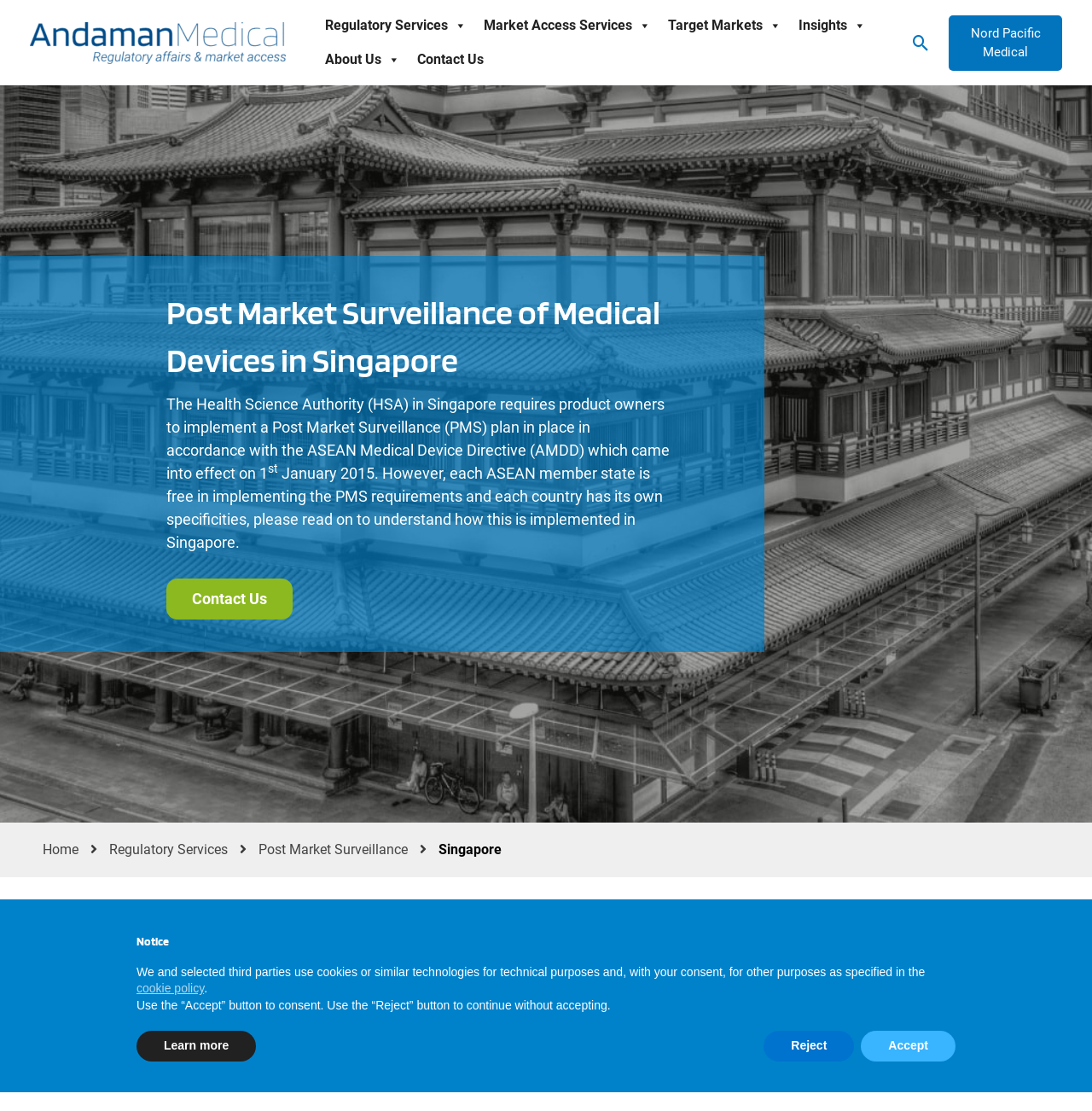What is the name of the directive that came into effect on 1 January 2015?
Answer with a single word or short phrase according to what you see in the image.

AMDD